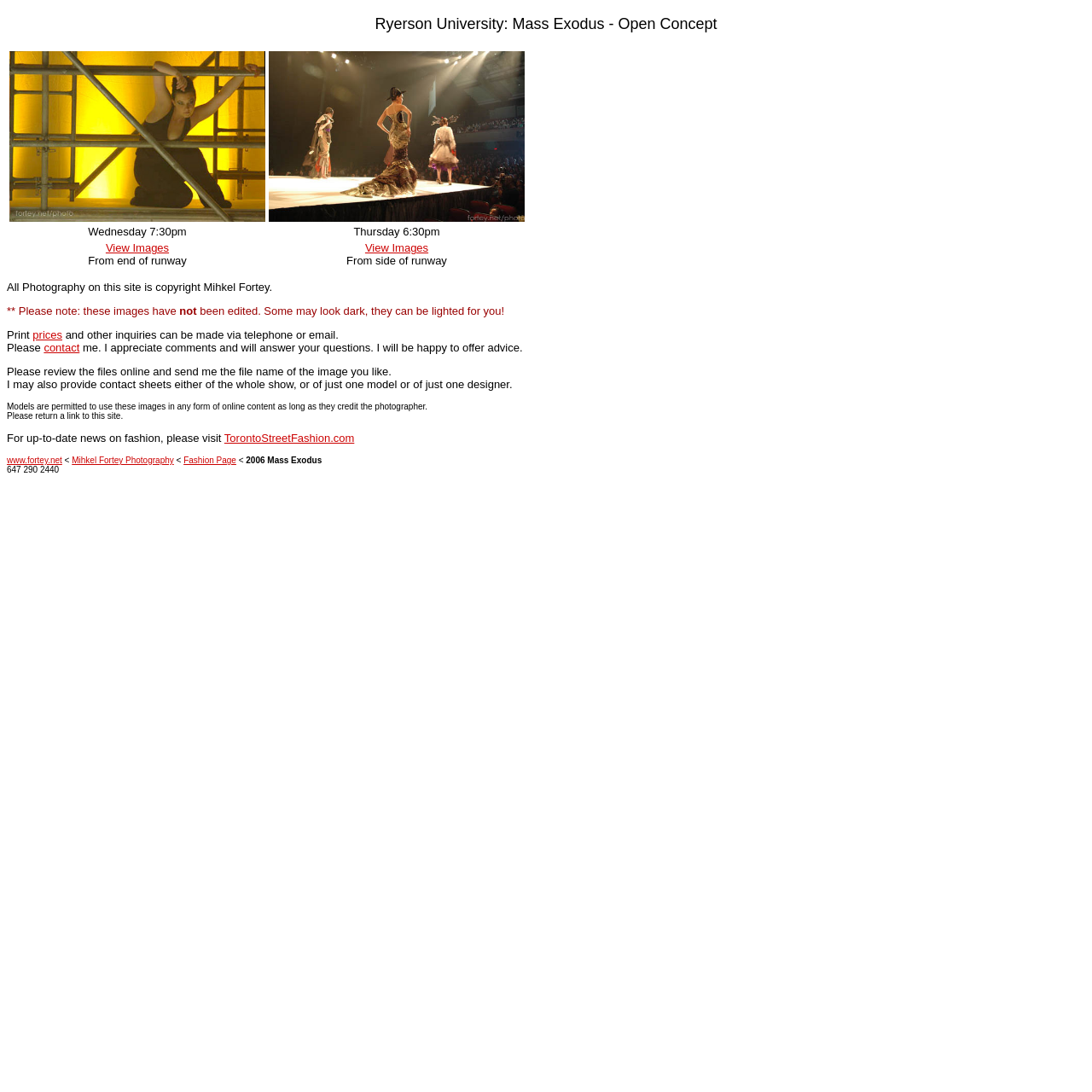What is the website for up-to-date news on fashion?
Offer a detailed and full explanation in response to the question.

The website for up-to-date news on fashion is mentioned in the link 'TorontoStreetFashion.com' at the bottom of the page.